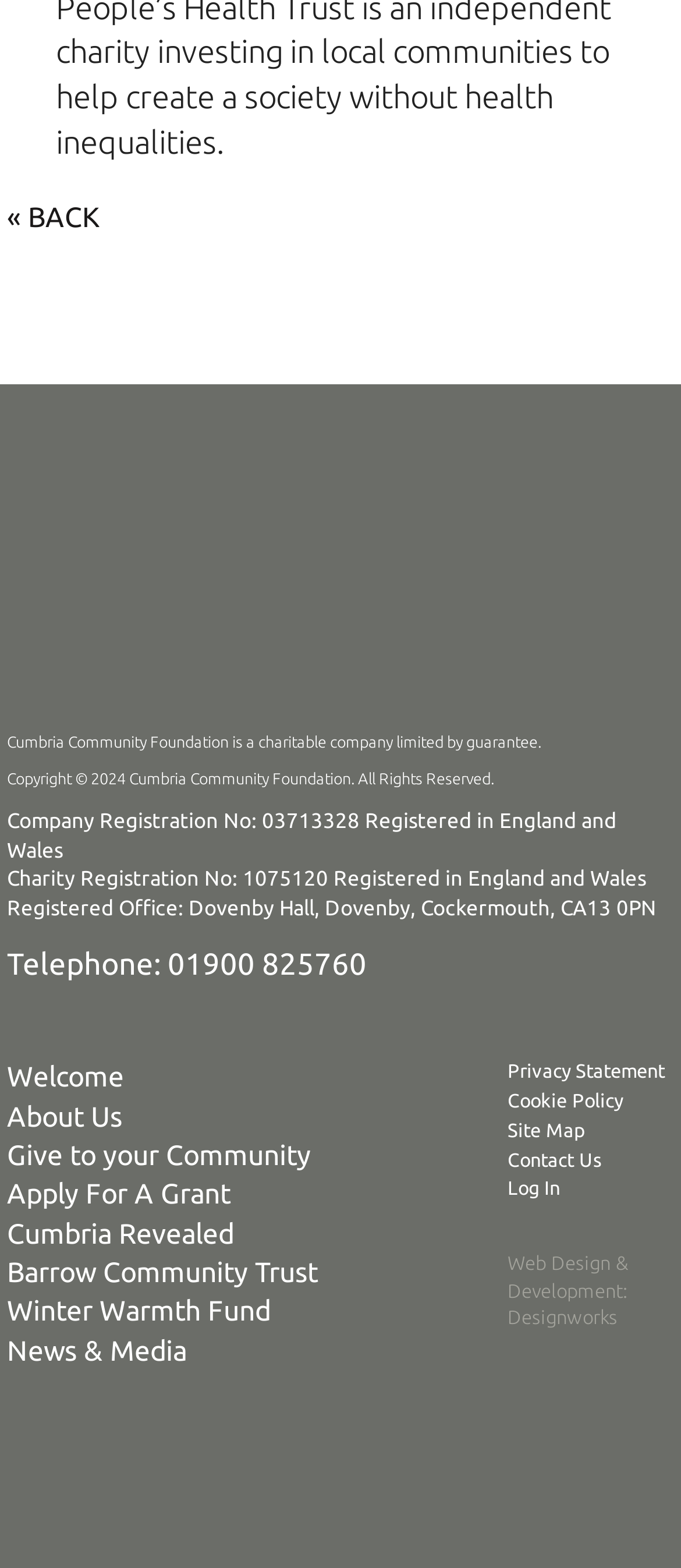What is the purpose of the 'Give to your Community' link?
Provide a detailed and extensive answer to the question.

The link 'Give to your Community' is likely for users to donate or contribute to the community, as it is a charitable organization's webpage.